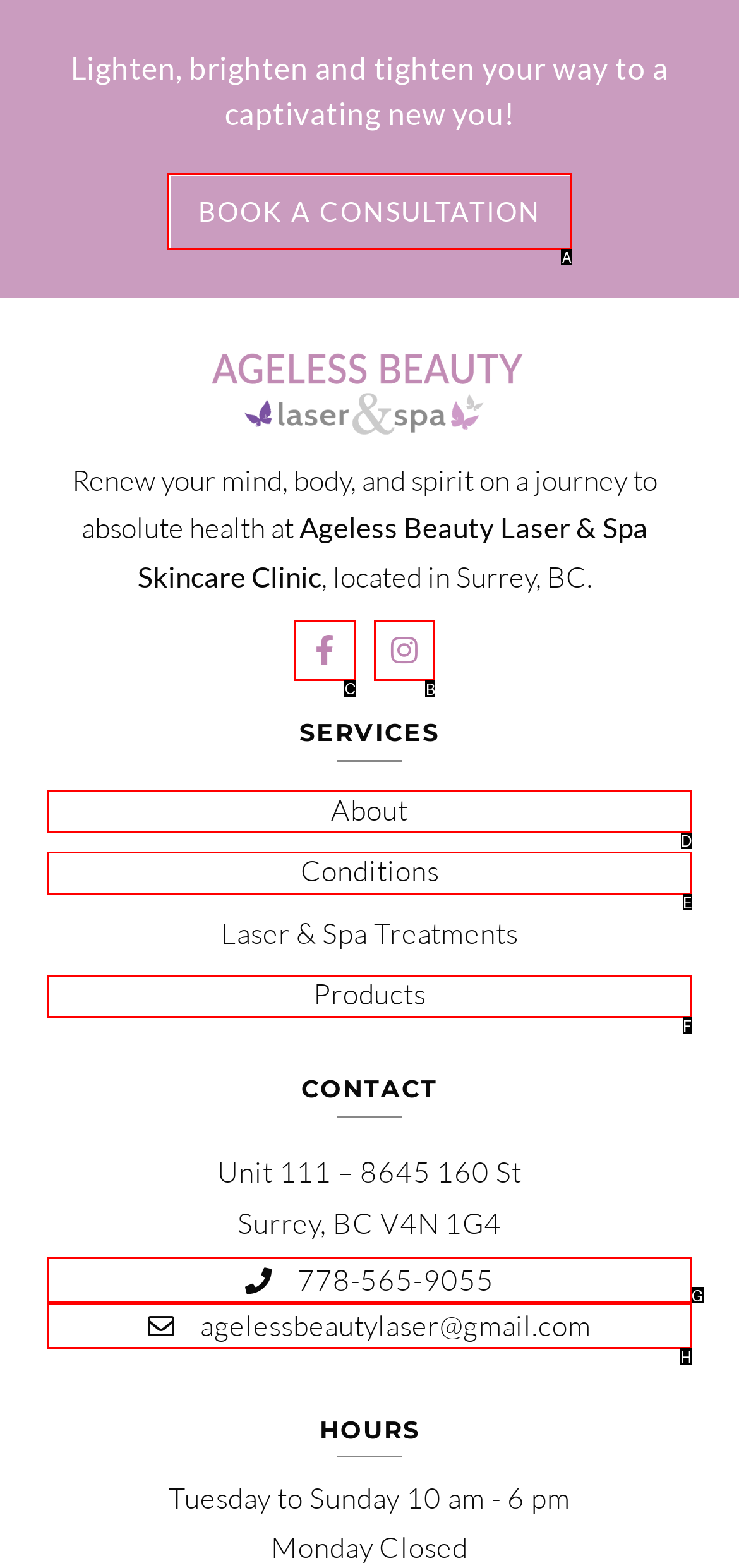Tell me the letter of the correct UI element to click for this instruction: Visit Facebook page. Answer with the letter only.

C